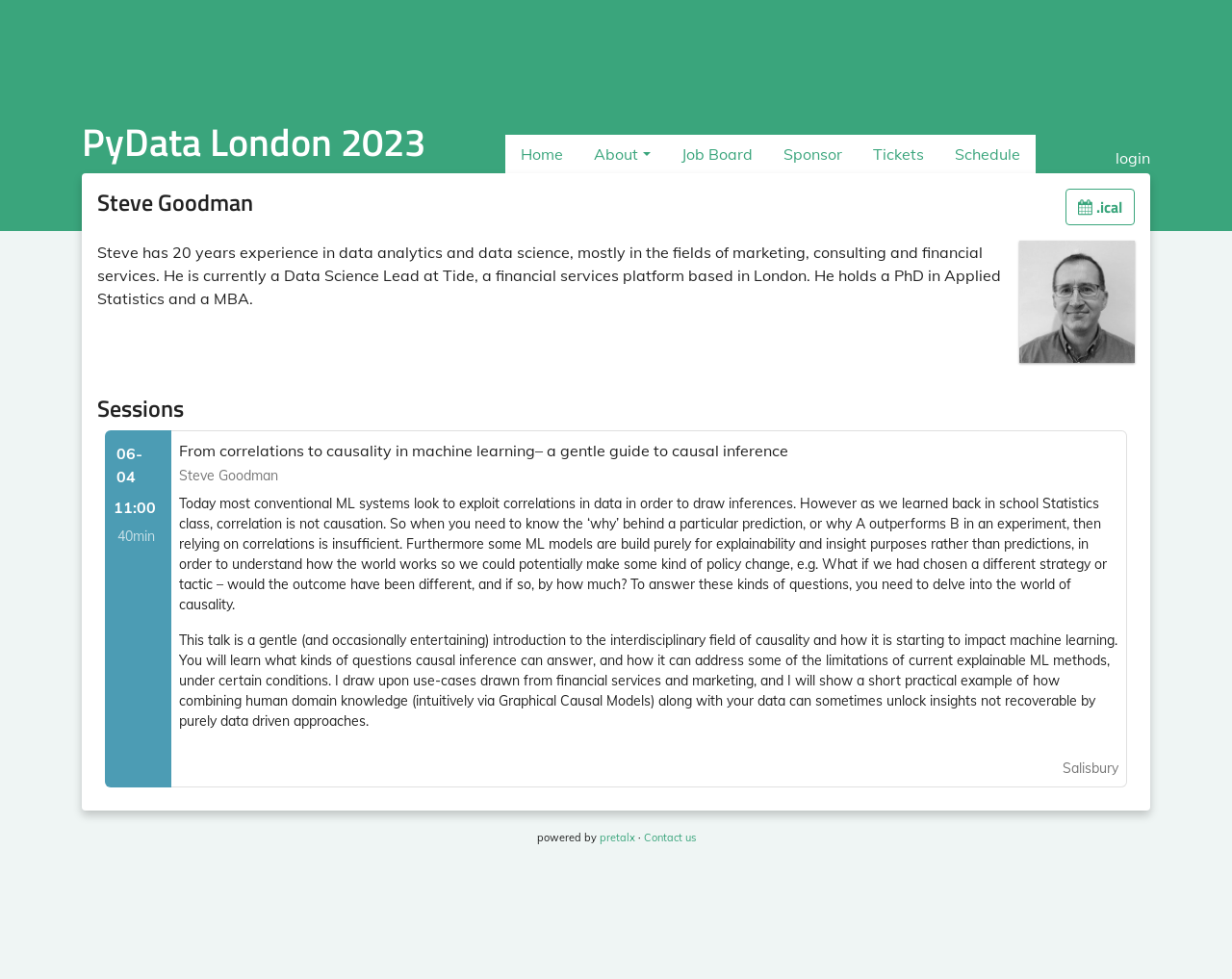Specify the bounding box coordinates of the area that needs to be clicked to achieve the following instruction: "View Steve Goodman's talk submission".

[0.079, 0.44, 0.921, 0.805]